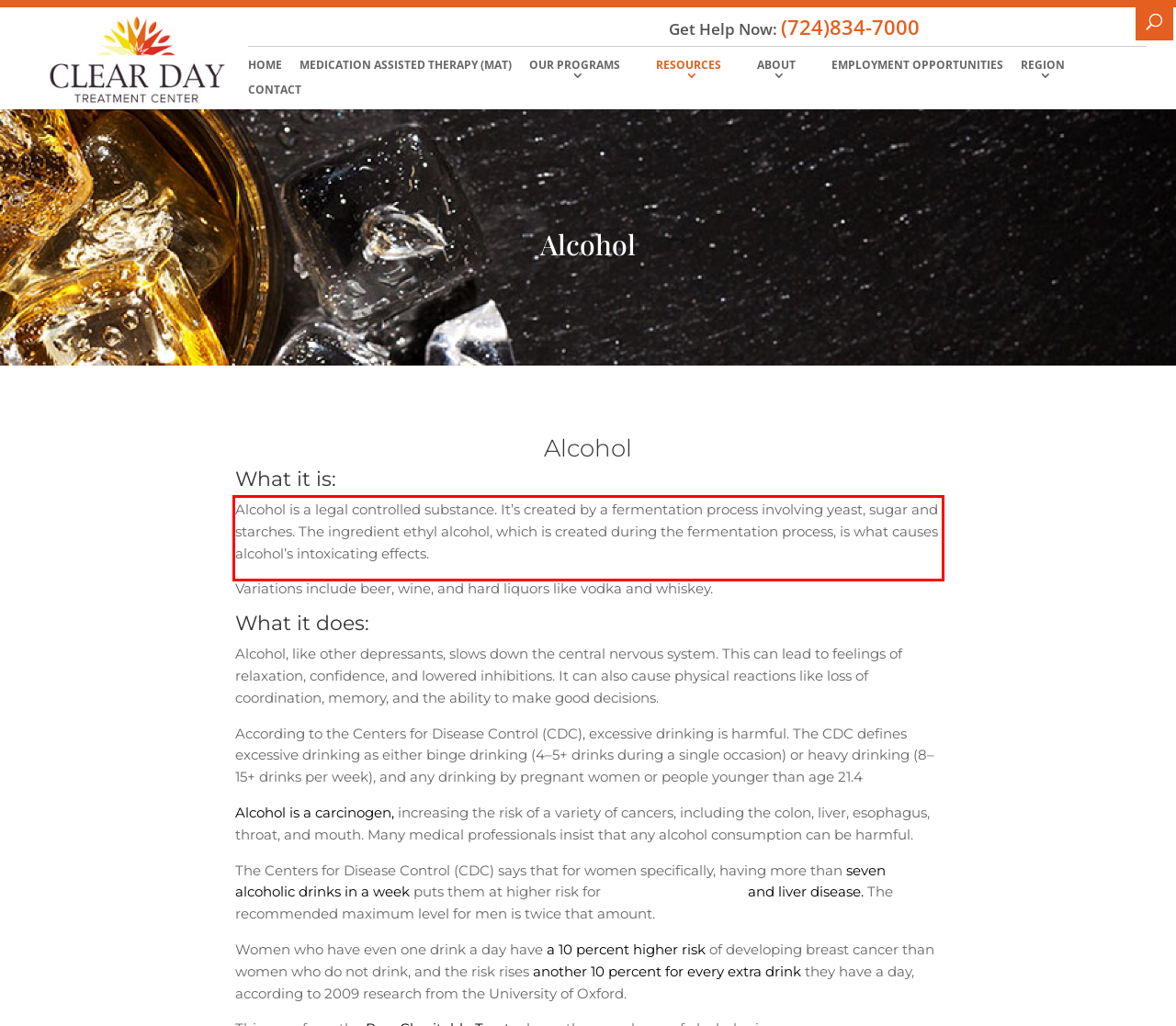Inspect the webpage screenshot that has a red bounding box and use OCR technology to read and display the text inside the red bounding box.

Alcohol is a legal controlled substance. It’s created by a fermentation process involving yeast, sugar and starches. The ingredient ethyl alcohol, which is created during the fermentation process, is what causes alcohol’s intoxicating effects.